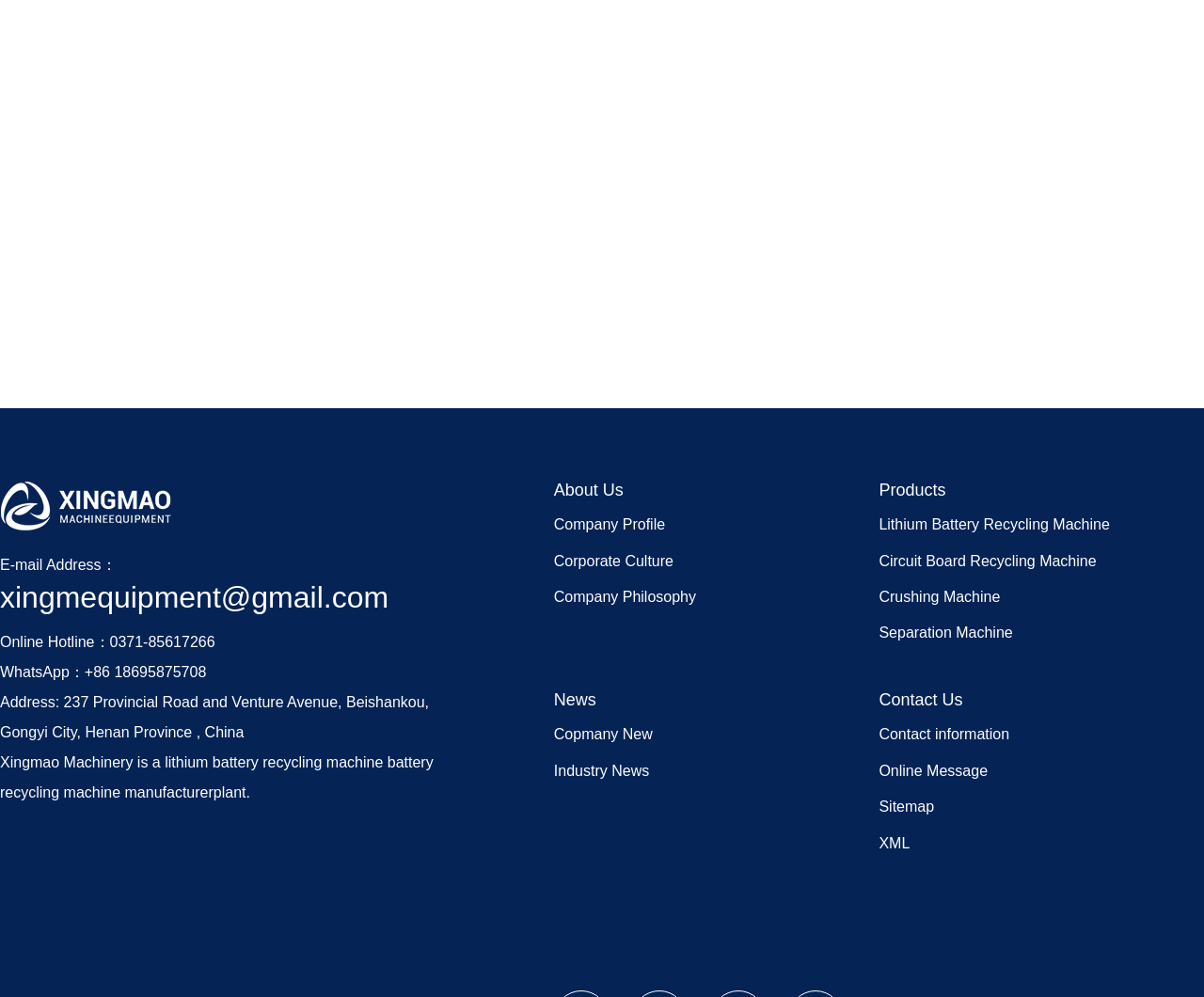Please give a one-word or short phrase response to the following question: 
What is the company's address?

237 Provincial Road and Venture Avenue, Beishankou, Gongyi City, Henan Province, China